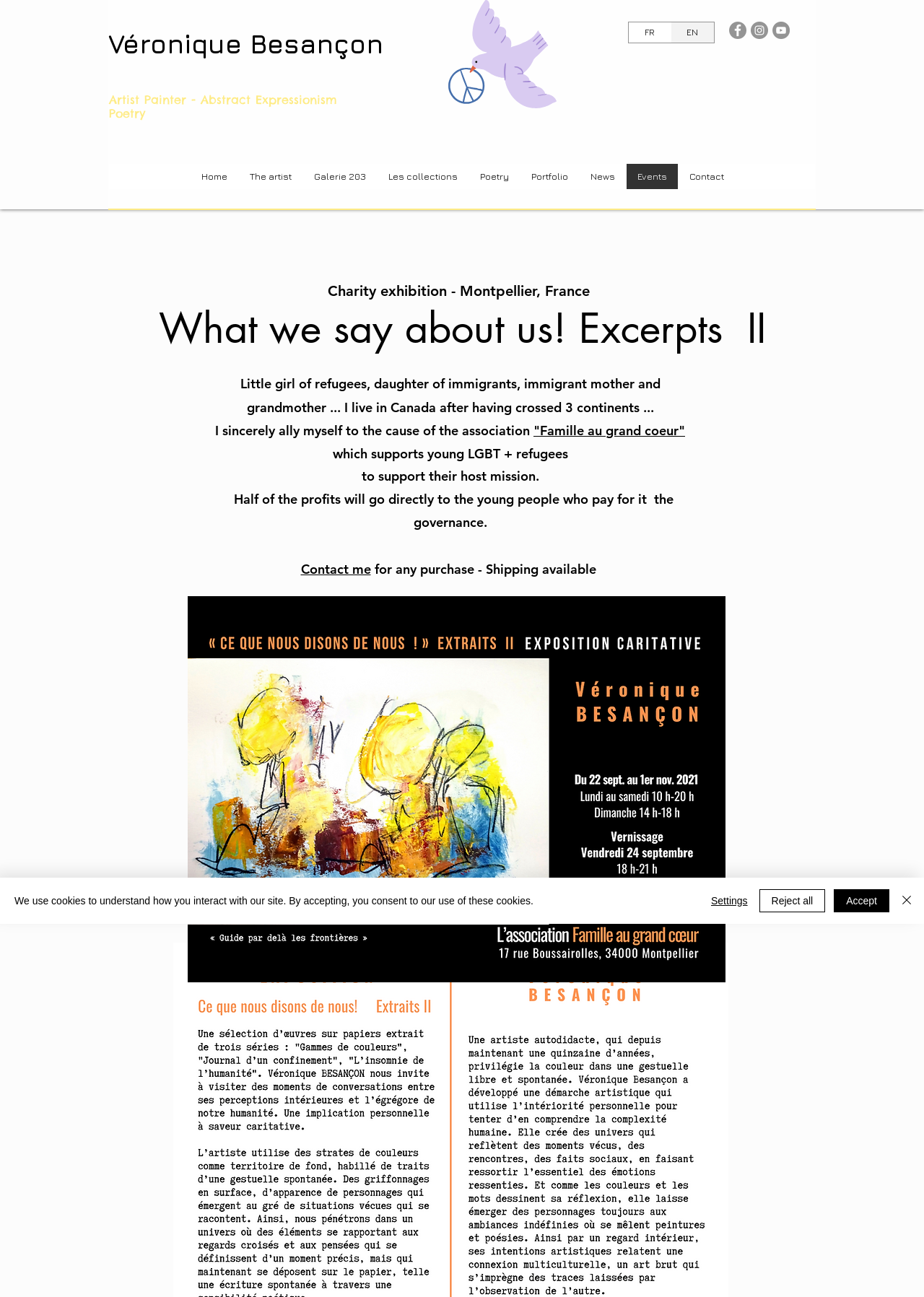Please find and generate the text of the main header of the webpage.

What we say about us! Excerpts  II